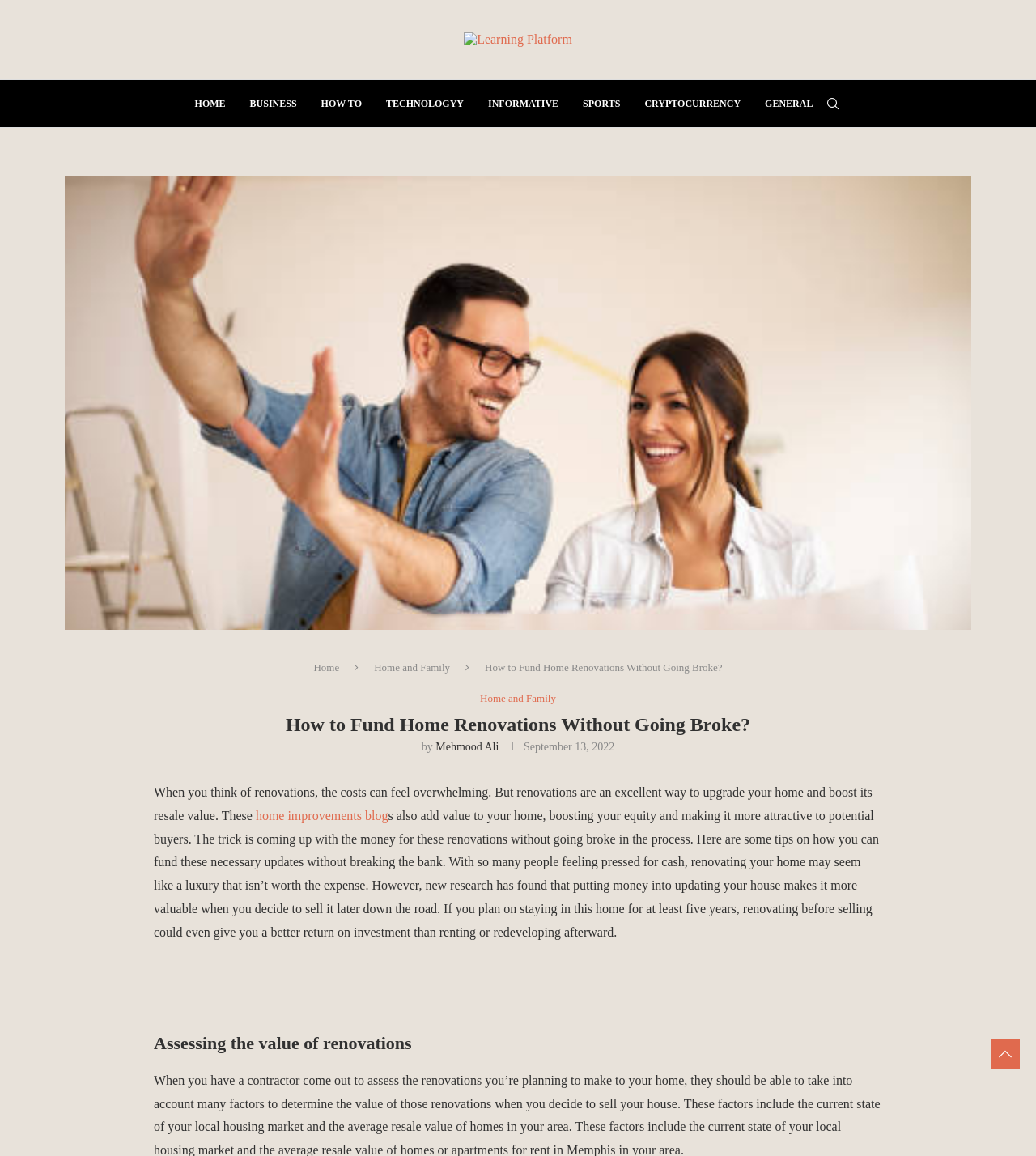Please identify the bounding box coordinates of the element that needs to be clicked to perform the following instruction: "Search for something".

[0.796, 0.069, 0.812, 0.11]